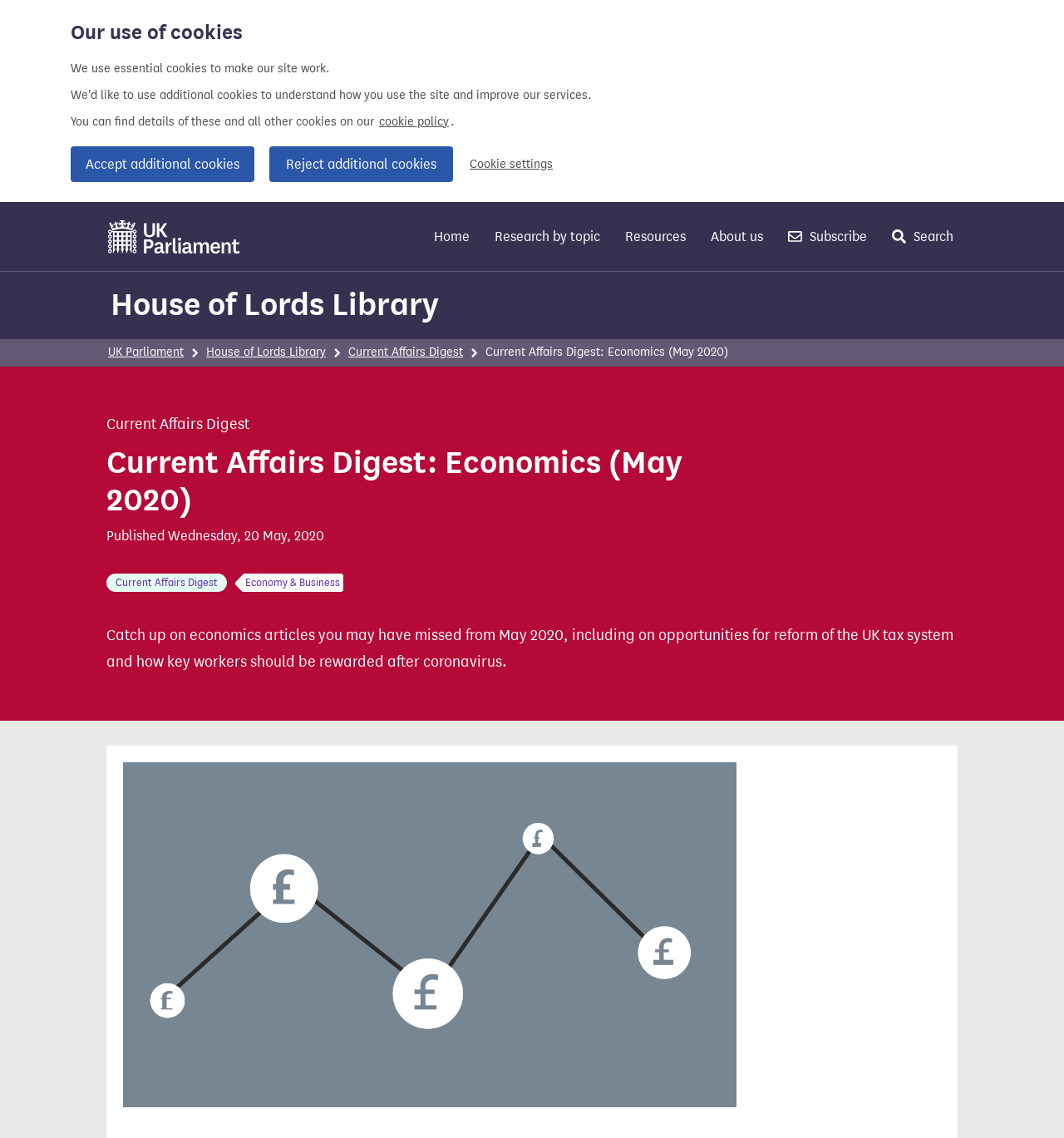Find the bounding box coordinates of the element's region that should be clicked in order to follow the given instruction: "View the Current Affairs Digest". The coordinates should consist of four float numbers between 0 and 1, i.e., [left, top, right, bottom].

[0.1, 0.504, 0.213, 0.52]